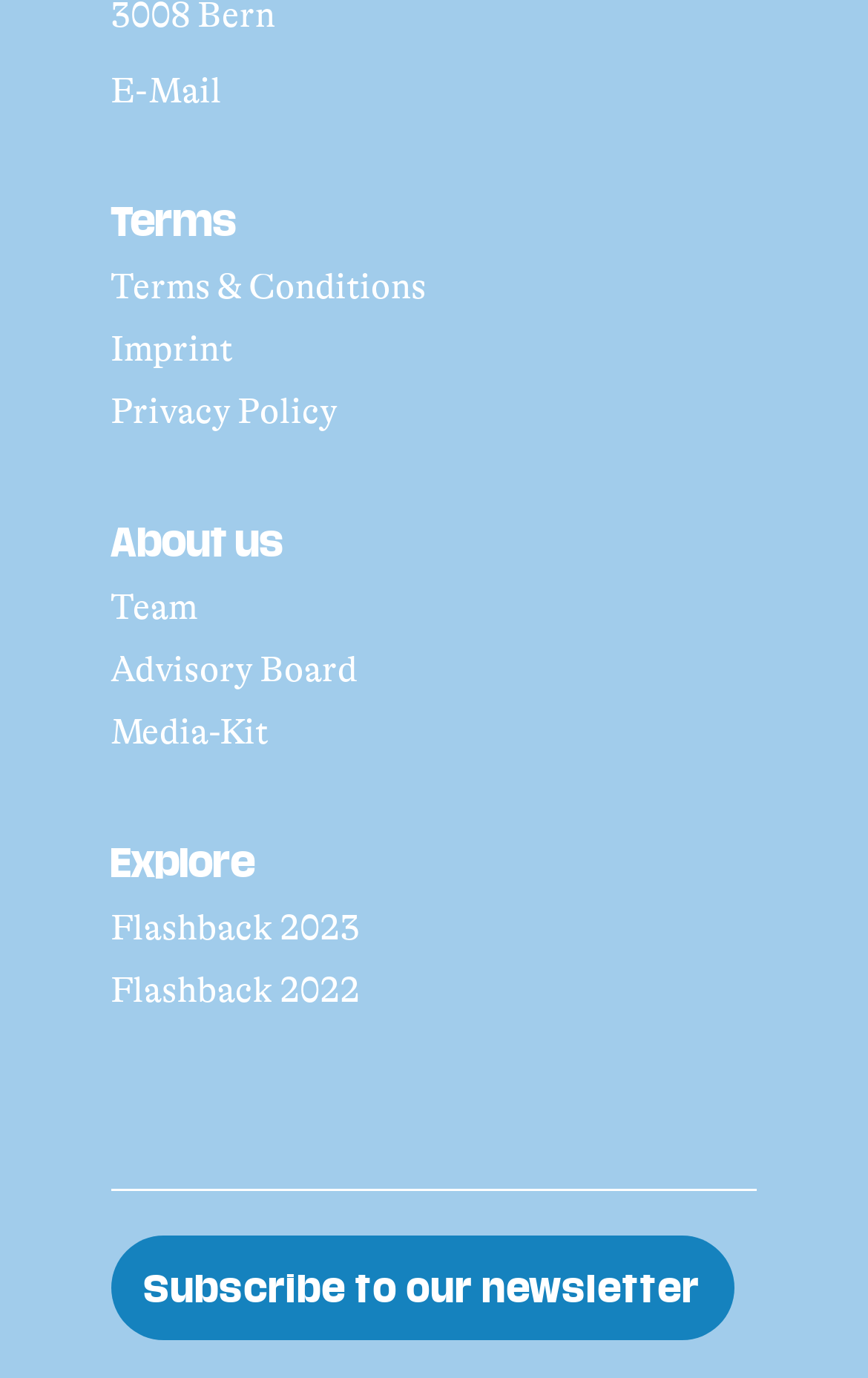Can you determine the bounding box coordinates of the area that needs to be clicked to fulfill the following instruction: "Read about imprint"?

[0.128, 0.24, 0.269, 0.269]